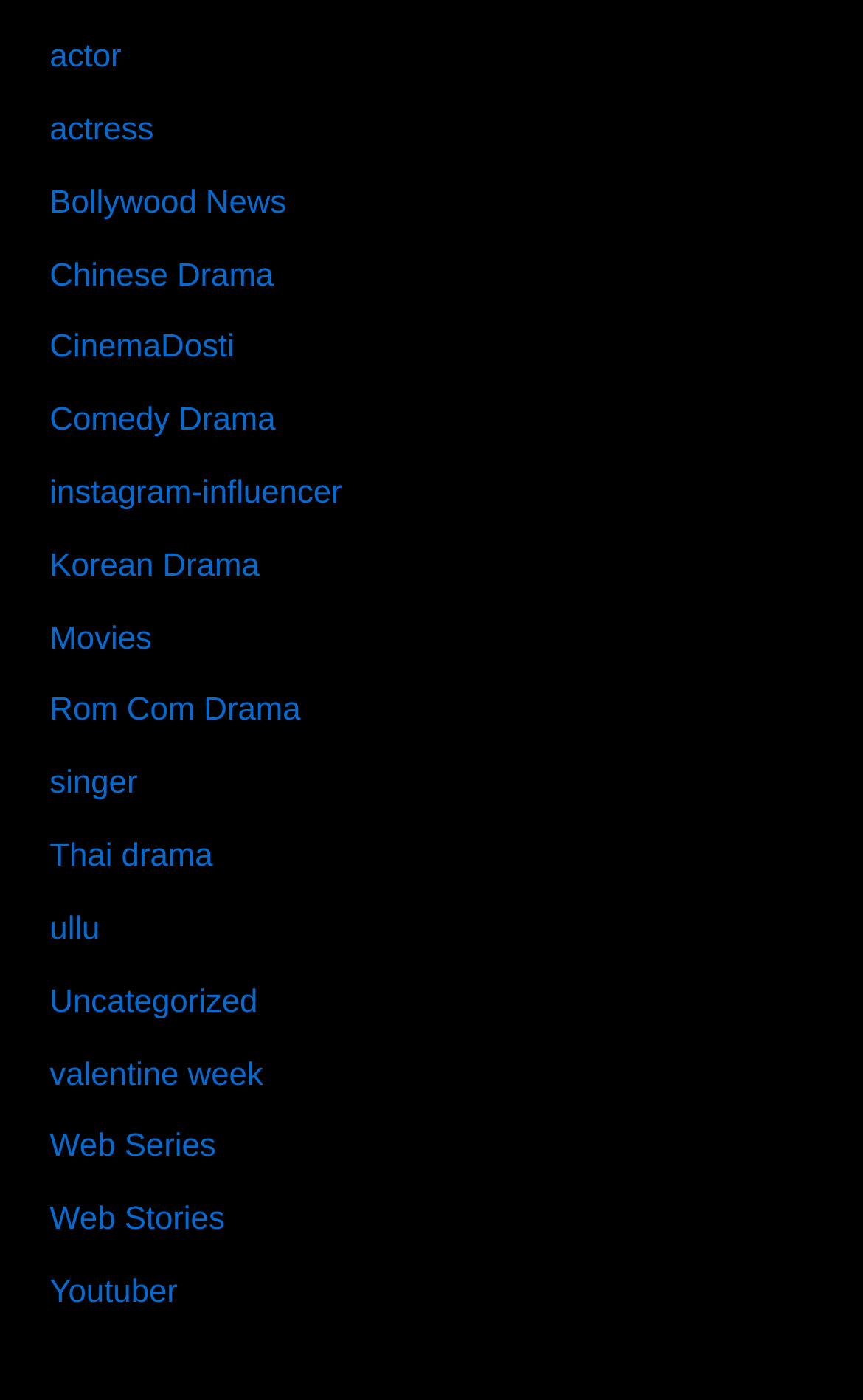Is there a category for movies on the webpage?
Based on the image, give a concise answer in the form of a single word or short phrase.

Yes